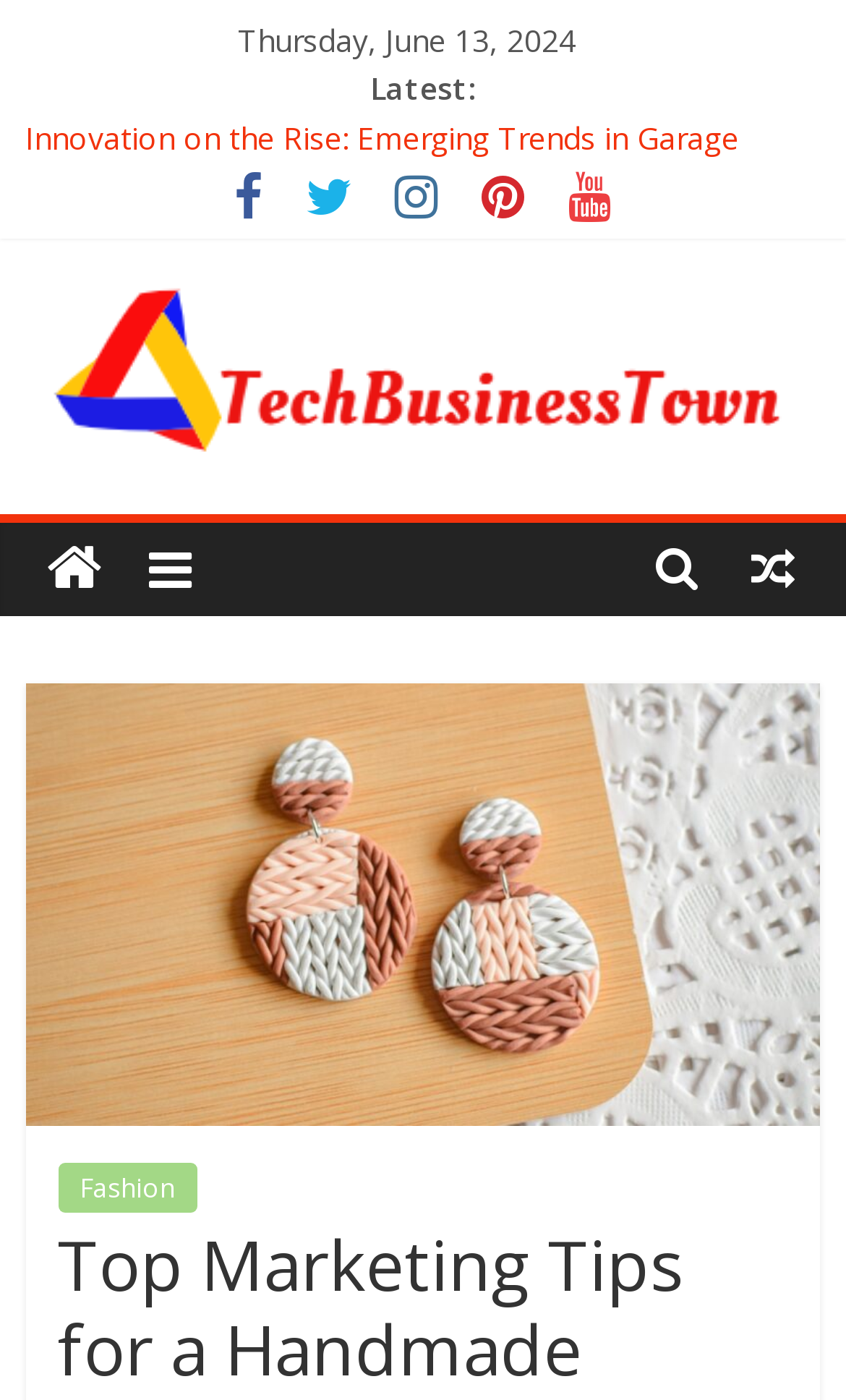Bounding box coordinates are to be given in the format (top-left x, top-left y, bottom-right x, bottom-right y). All values must be floating point numbers between 0 and 1. Provide the bounding box coordinate for the UI element described as: Fashion

[0.068, 0.83, 0.233, 0.866]